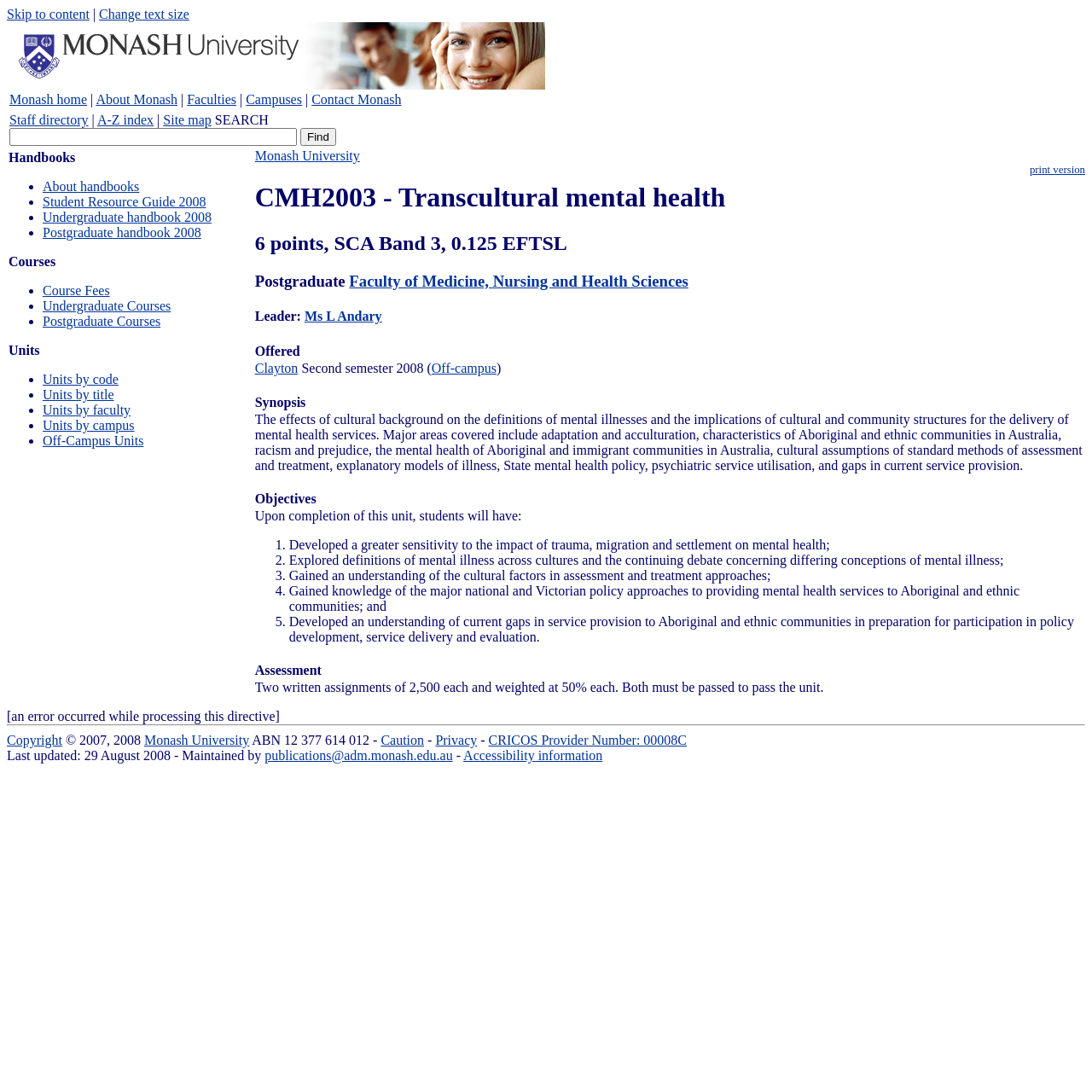Please determine the bounding box coordinates for the element with the description: "Units by campus".

[0.039, 0.383, 0.123, 0.396]